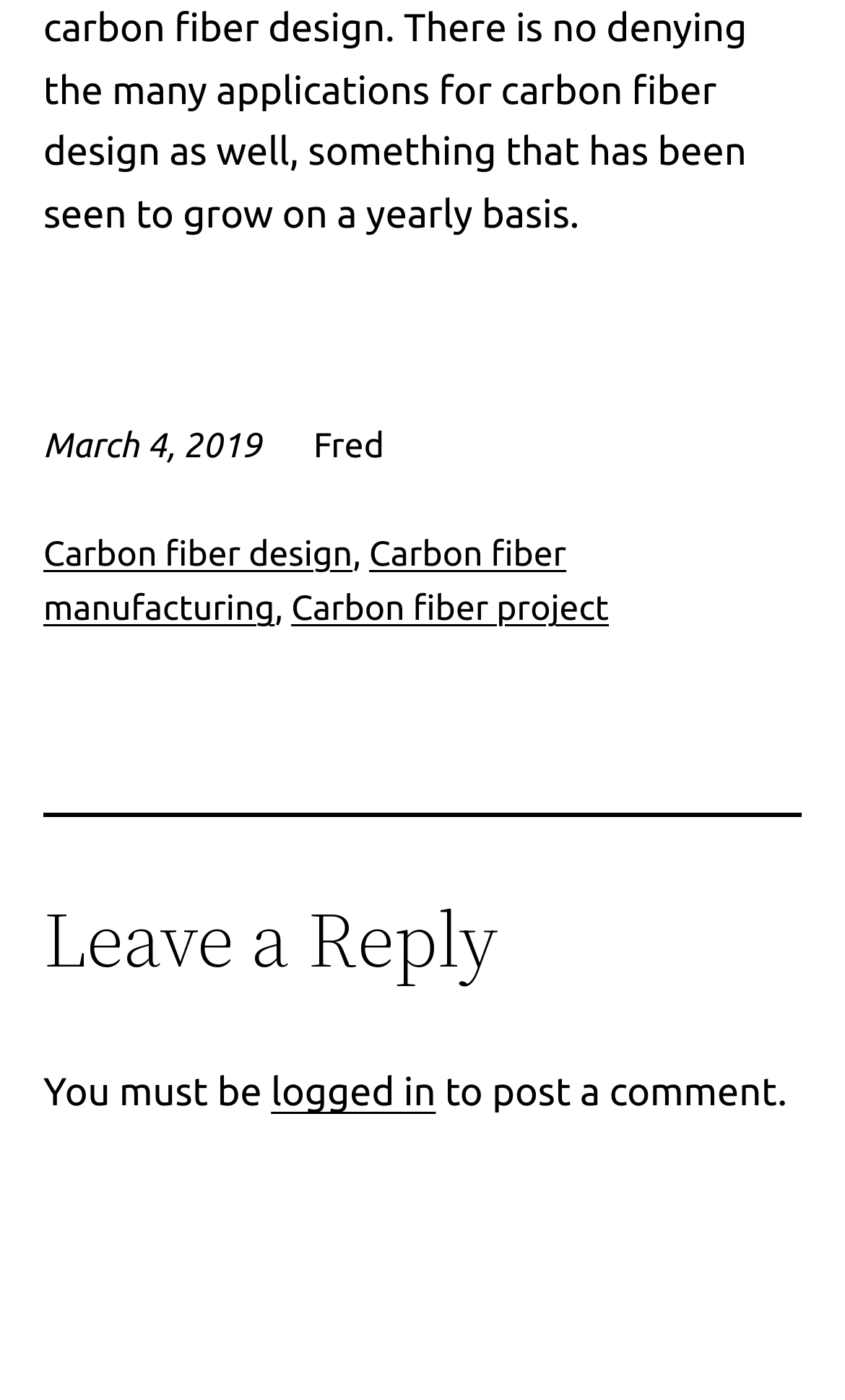What is the title of the section at the bottom of the webpage?
Provide an in-depth answer to the question, covering all aspects.

The section at the bottom of the webpage is titled 'Leave a Reply', which suggests that this section is related to commenting or replying to a post or article.